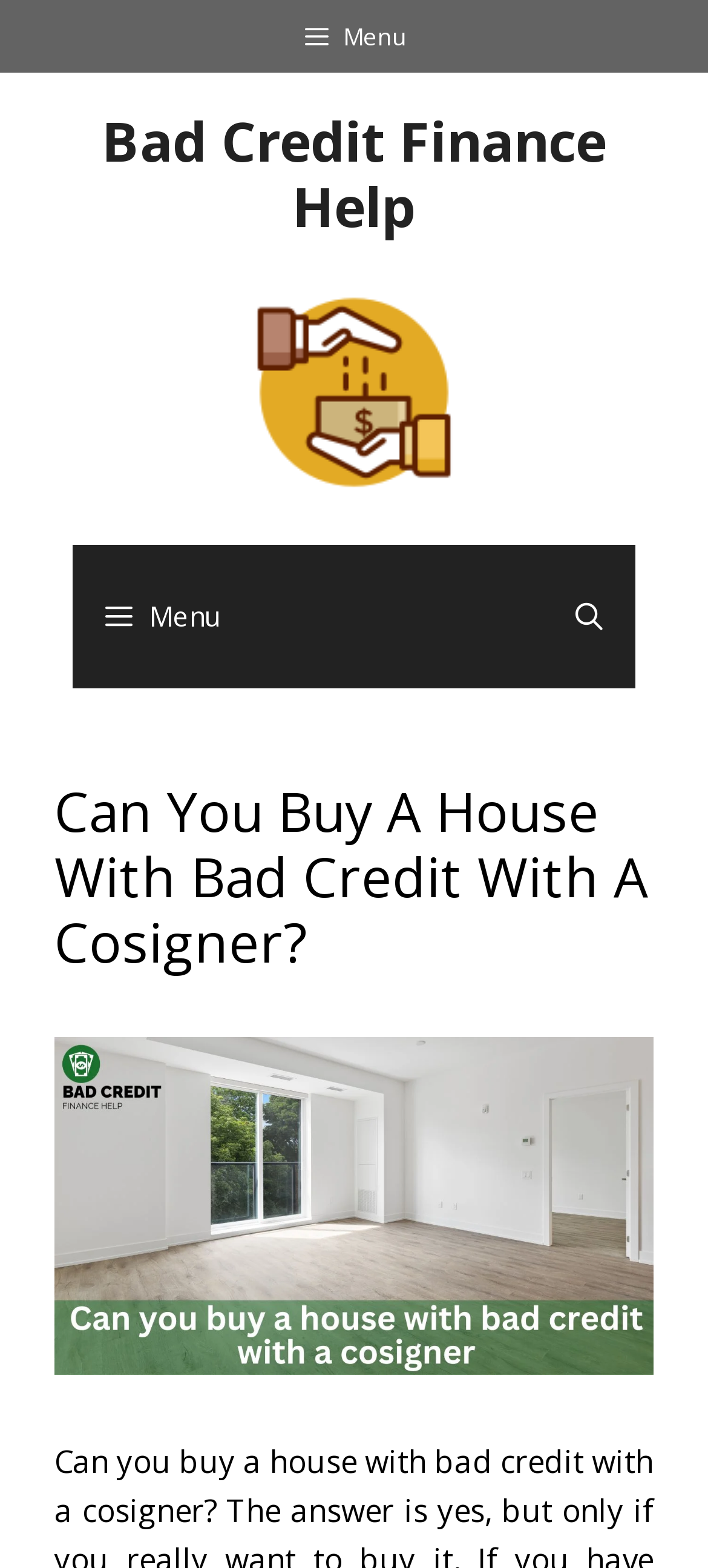Reply to the question below using a single word or brief phrase:
What is the name of the site?

Site